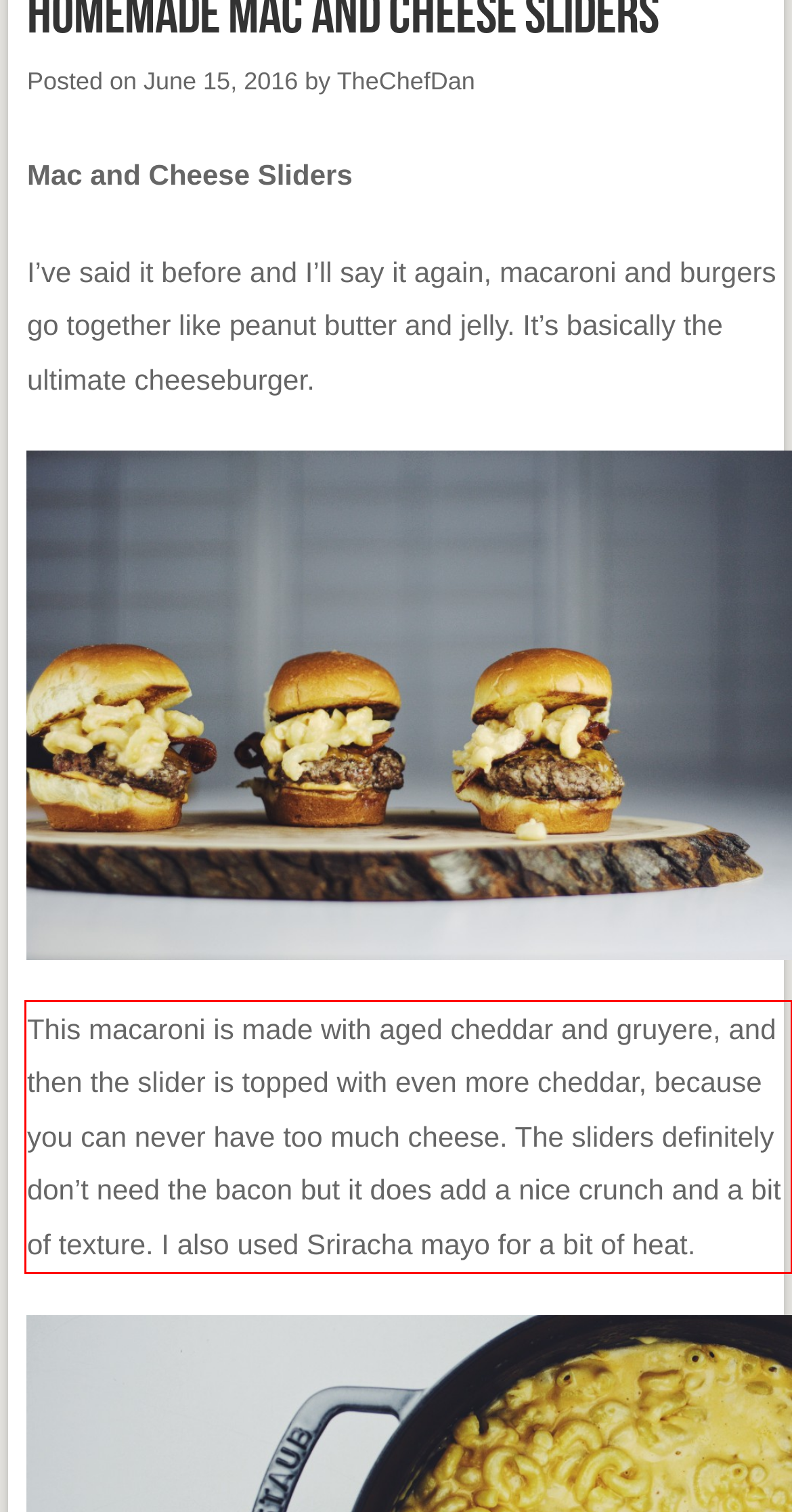Examine the screenshot of the webpage, locate the red bounding box, and perform OCR to extract the text contained within it.

This macaroni is made with aged cheddar and gruyere, and then the slider is topped with even more cheddar, because you can never have too much cheese. The sliders definitely don’t need the bacon but it does add a nice crunch and a bit of texture. I also used Sriracha mayo for a bit of heat.